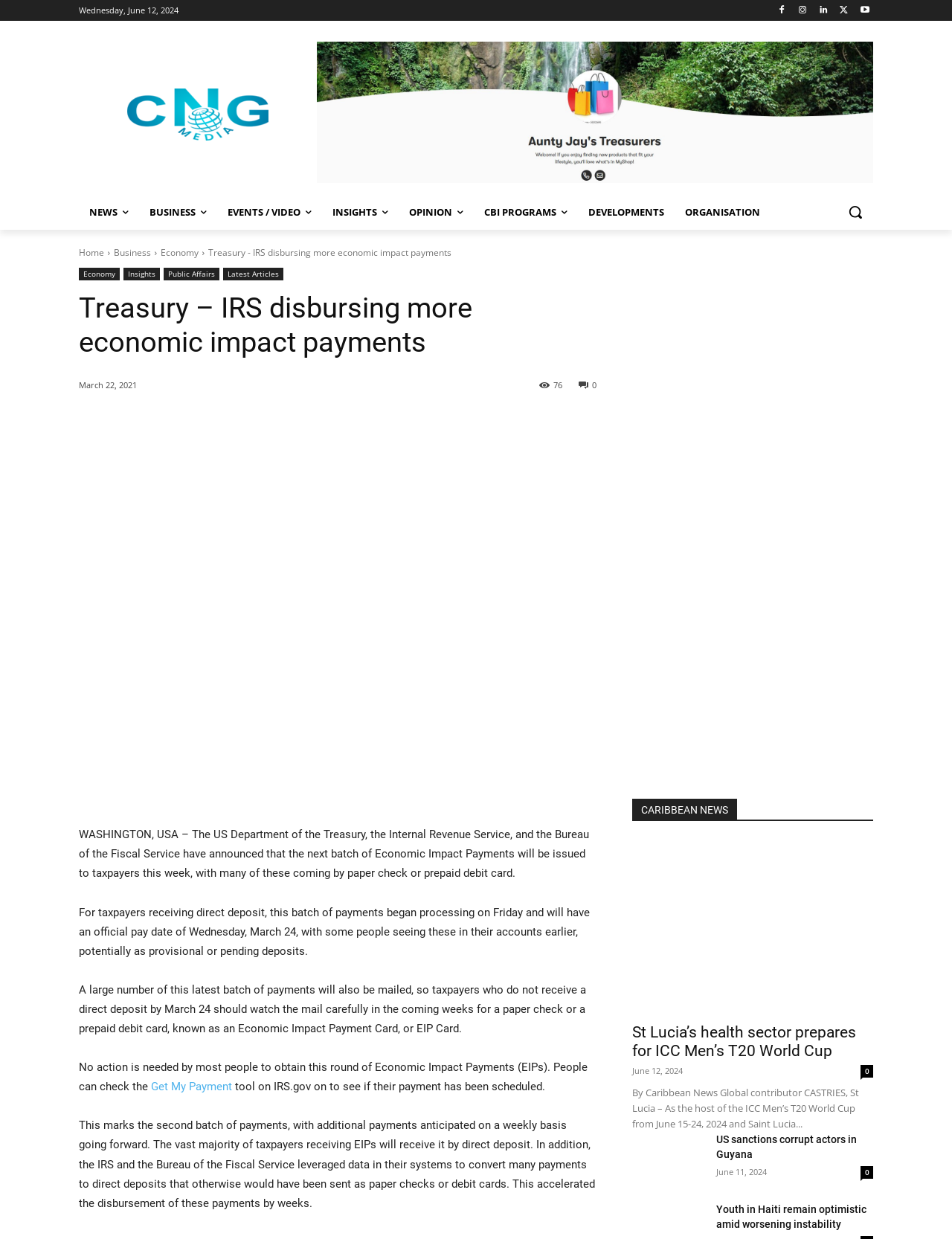Determine the bounding box coordinates of the region that needs to be clicked to achieve the task: "Check the 'Get My Payment' tool".

[0.159, 0.872, 0.244, 0.882]